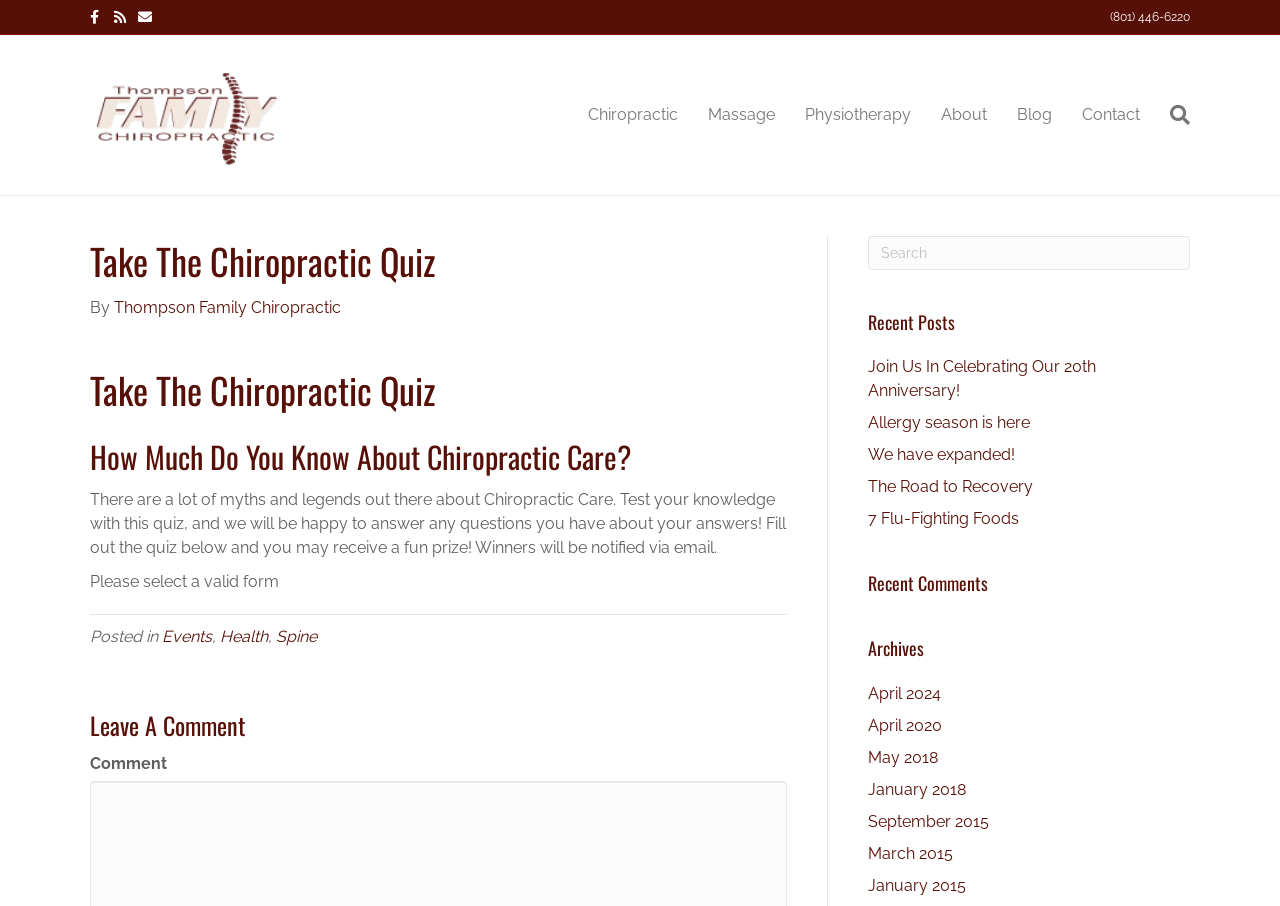What is the name of the chiropractic care provider?
Please give a detailed and thorough answer to the question, covering all relevant points.

I found the name of the chiropractic care provider by looking at the link element with the text 'Thompson Family Chiropractic' located at the top left corner of the webpage, which is likely a logo or header section.